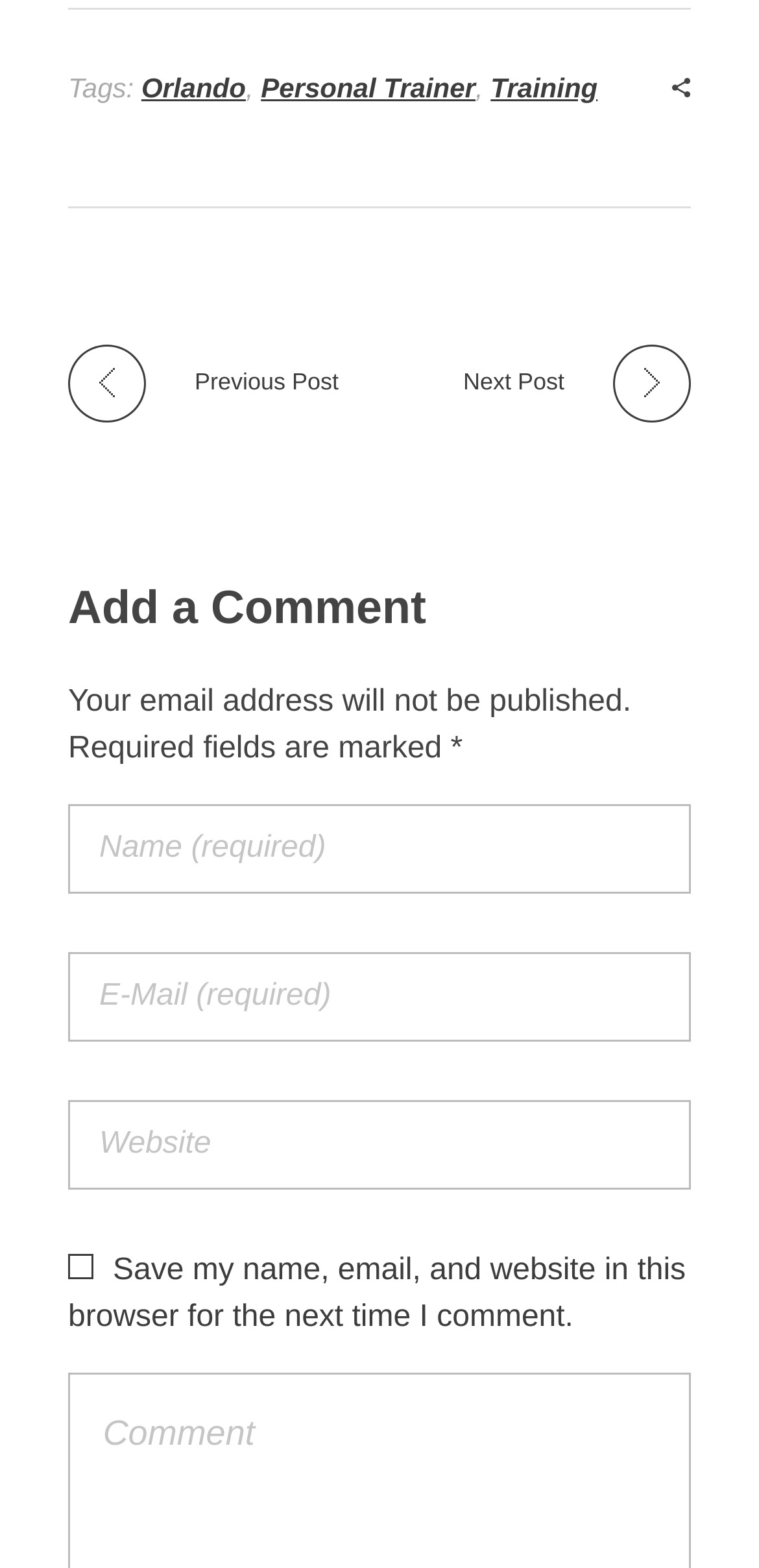Please examine the image and answer the question with a detailed explanation:
What are the links in the footer for?

The links in the footer, such as 'Orlando', 'Personal Trainer', and 'Training', are for navigating to different tags or categories on the webpage.